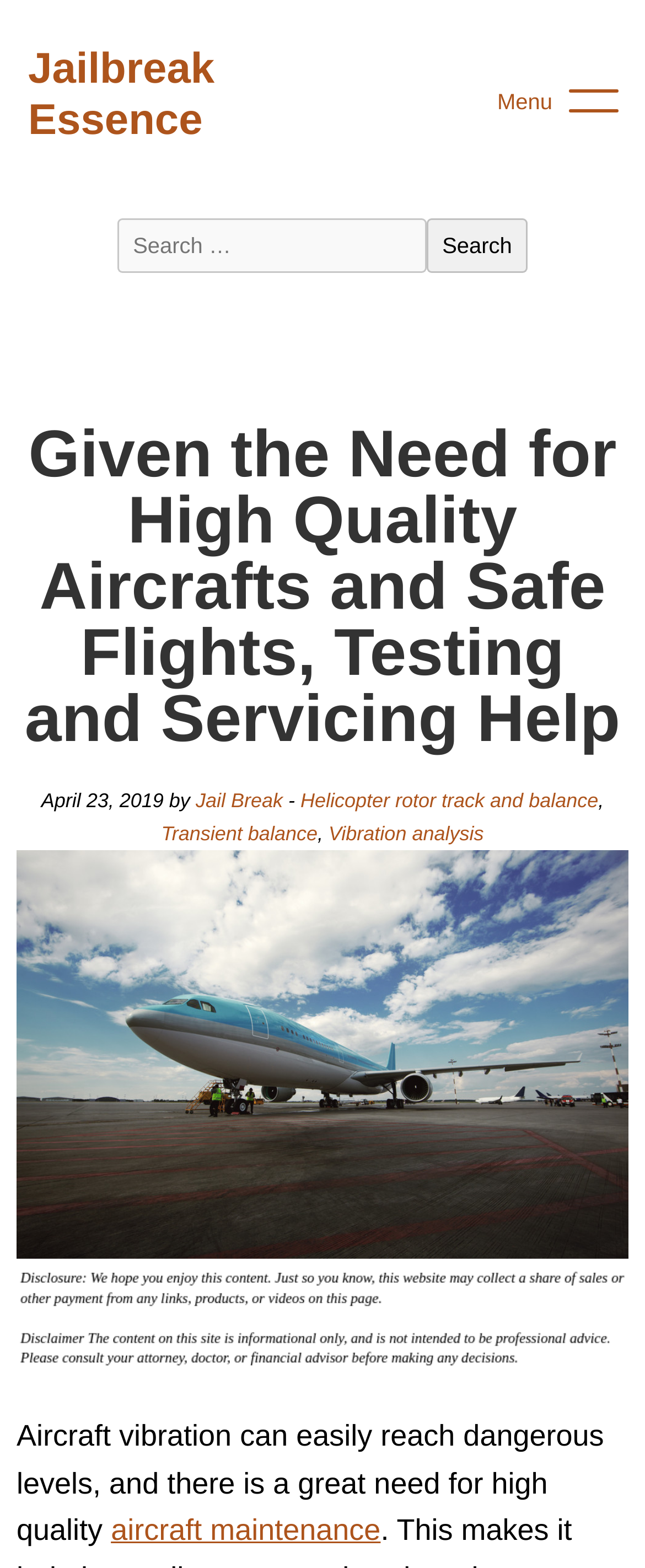Provide a short answer to the following question with just one word or phrase: How many images are there on the webpage?

2